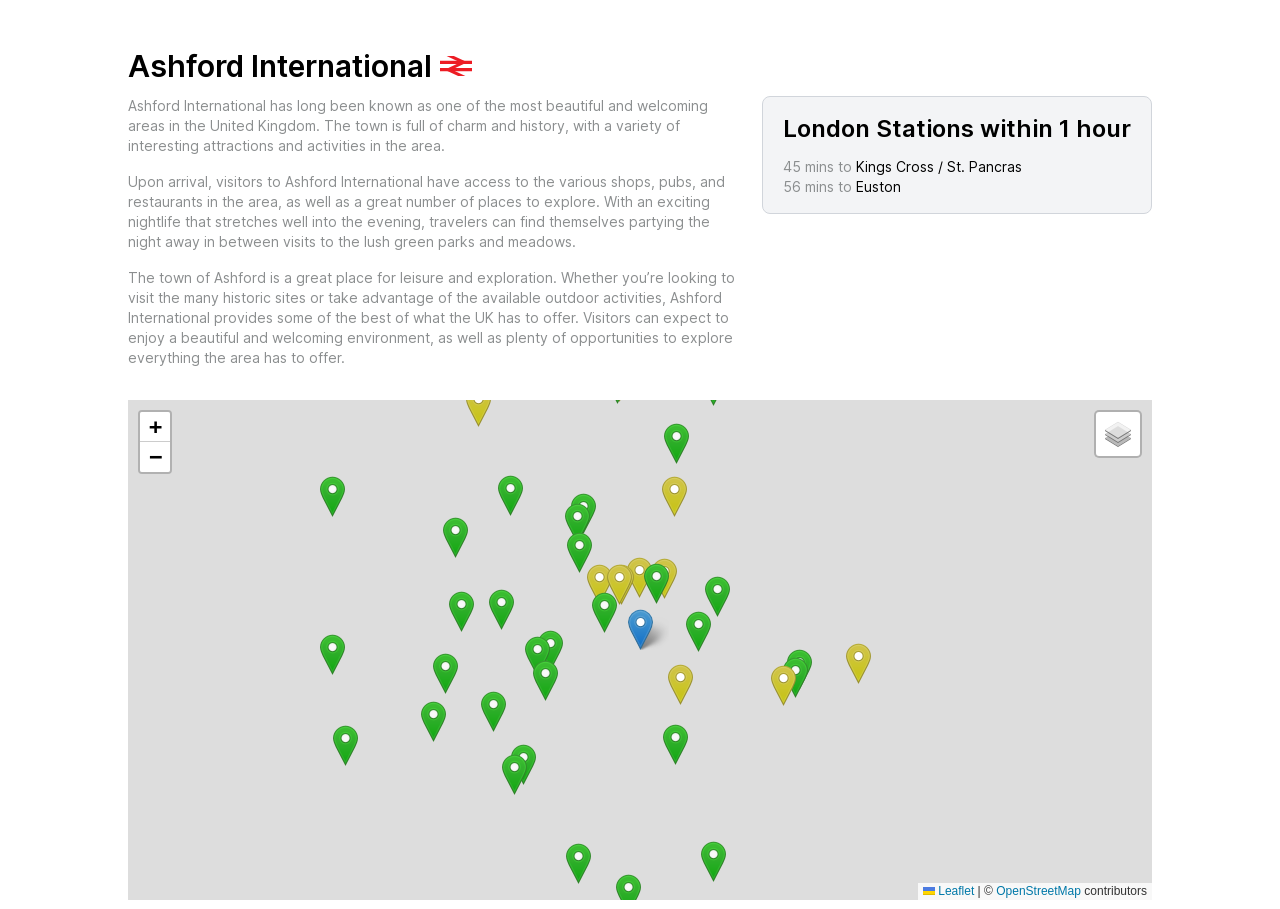What is the purpose of the markers on the webpage?
From the details in the image, answer the question comprehensively.

The webpage contains many buttons labeled 'Marker', which are likely used to mark locations on a map. The presence of these markers and the map-like layout of the webpage suggest that they are used to identify specific points or areas.